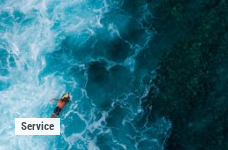Offer a detailed narrative of the scene depicted in the image.

The image presents a stunning aerial view of a person engaged in a watersport, gliding through the vibrant, turquoise waves of the ocean. Below the image, a label titled "Service" indicates the context of this visual, potentially relating to a specific offering or experience in adventure sports or tourism. The dynamic movement of the water contrasts beautifully with the serene natural surroundings, showcasing the thrill of outdoor activities amidst breathtaking scenery. This captivating scene invites viewers to explore the exciting possibilities of aerial adventures in drone photography, highlighting the allure of marine environments and the joy of adventurous exploration.